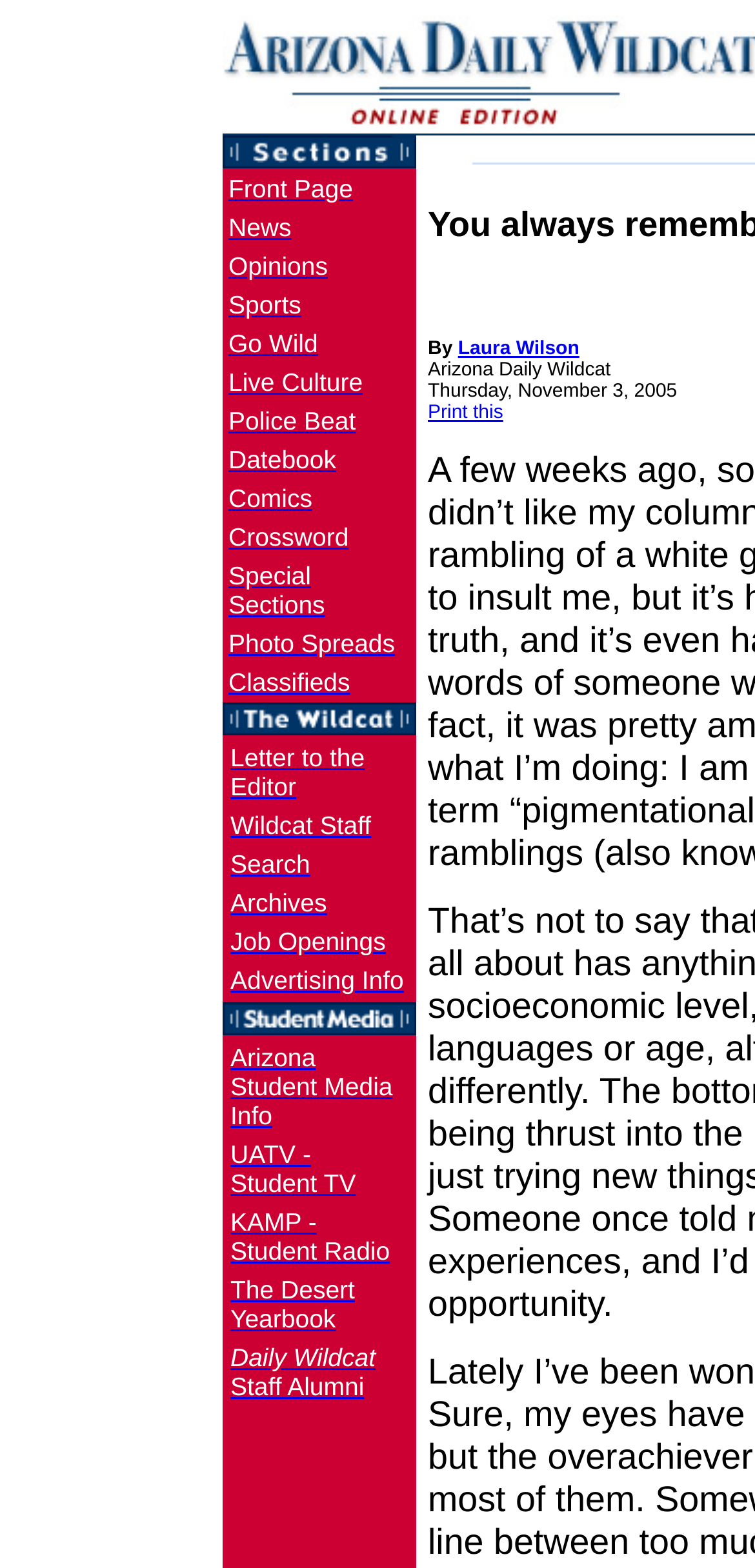Find the coordinates for the bounding box of the element with this description: "Police Beat".

[0.303, 0.259, 0.471, 0.278]